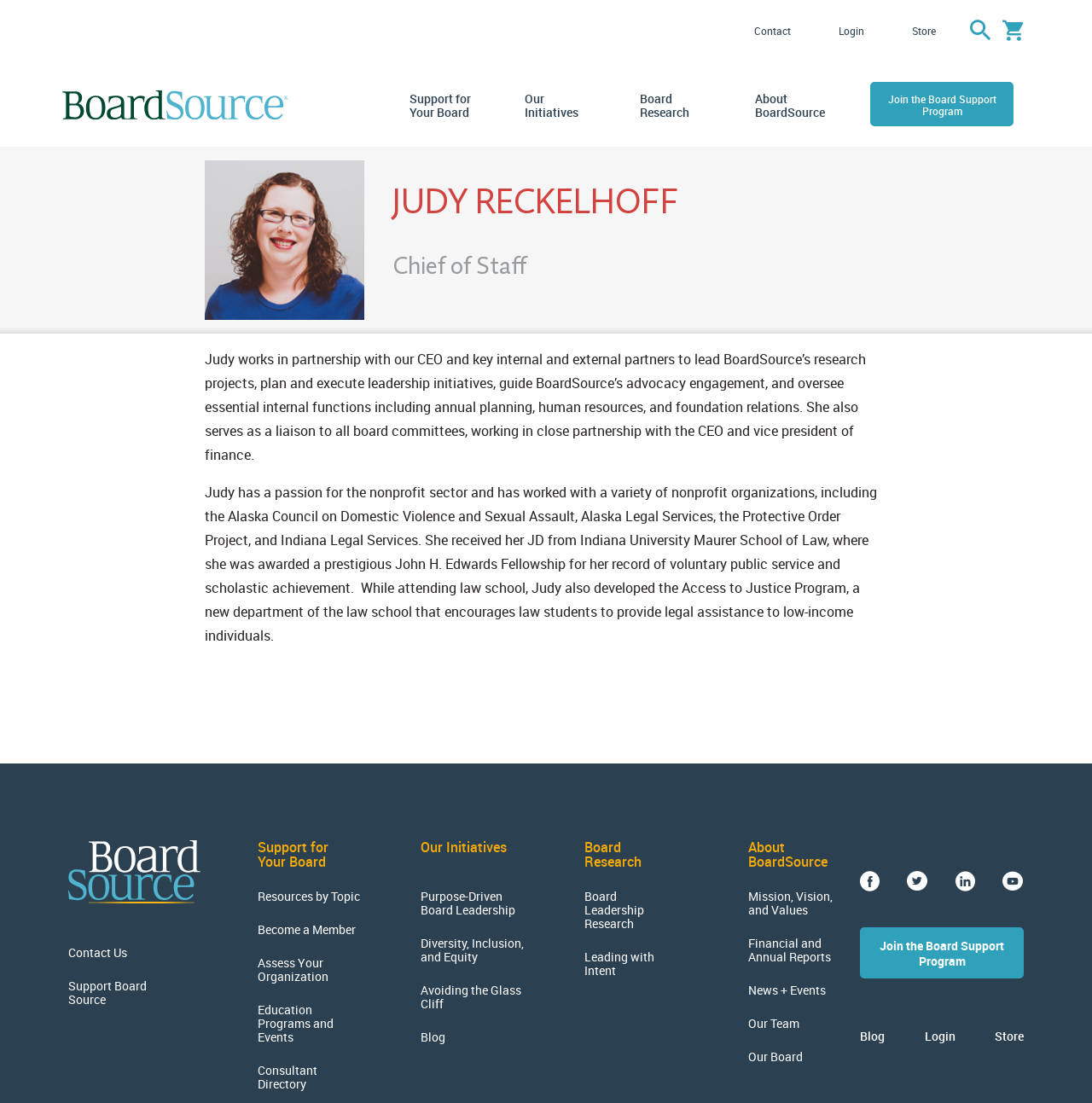Show the bounding box coordinates for the element that needs to be clicked to execute the following instruction: "View Judy Reckelhoff's profile". Provide the coordinates in the form of four float numbers between 0 and 1, i.e., [left, top, right, bottom].

[0.188, 0.145, 0.334, 0.29]